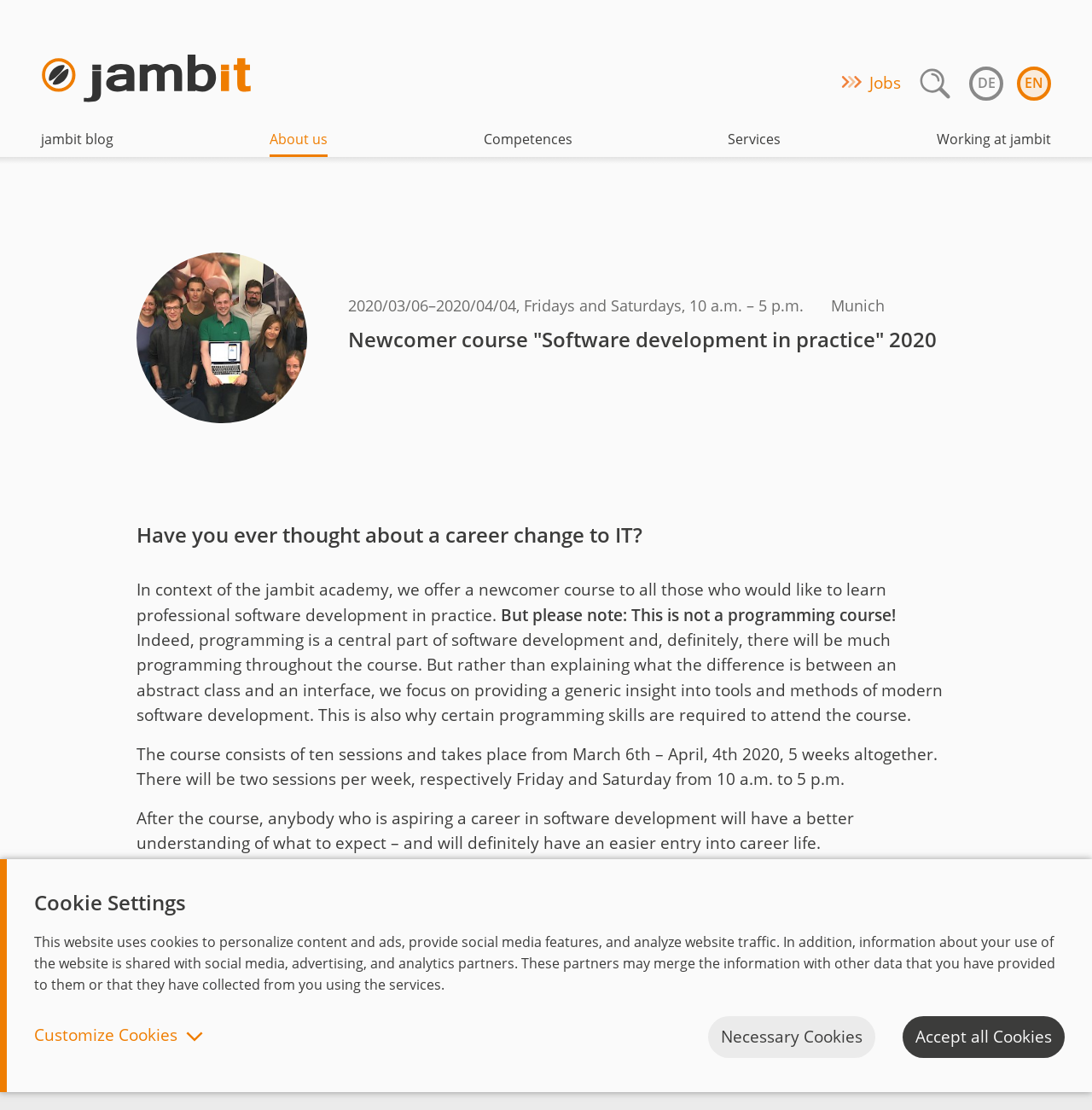What is the focus of the newcomer course?
Provide a detailed and extensive answer to the question.

The focus of the newcomer course can be found in the paragraph that describes the course. It states that the course focuses on providing a generic insight into tools and methods of modern software development, rather than explaining programming concepts.